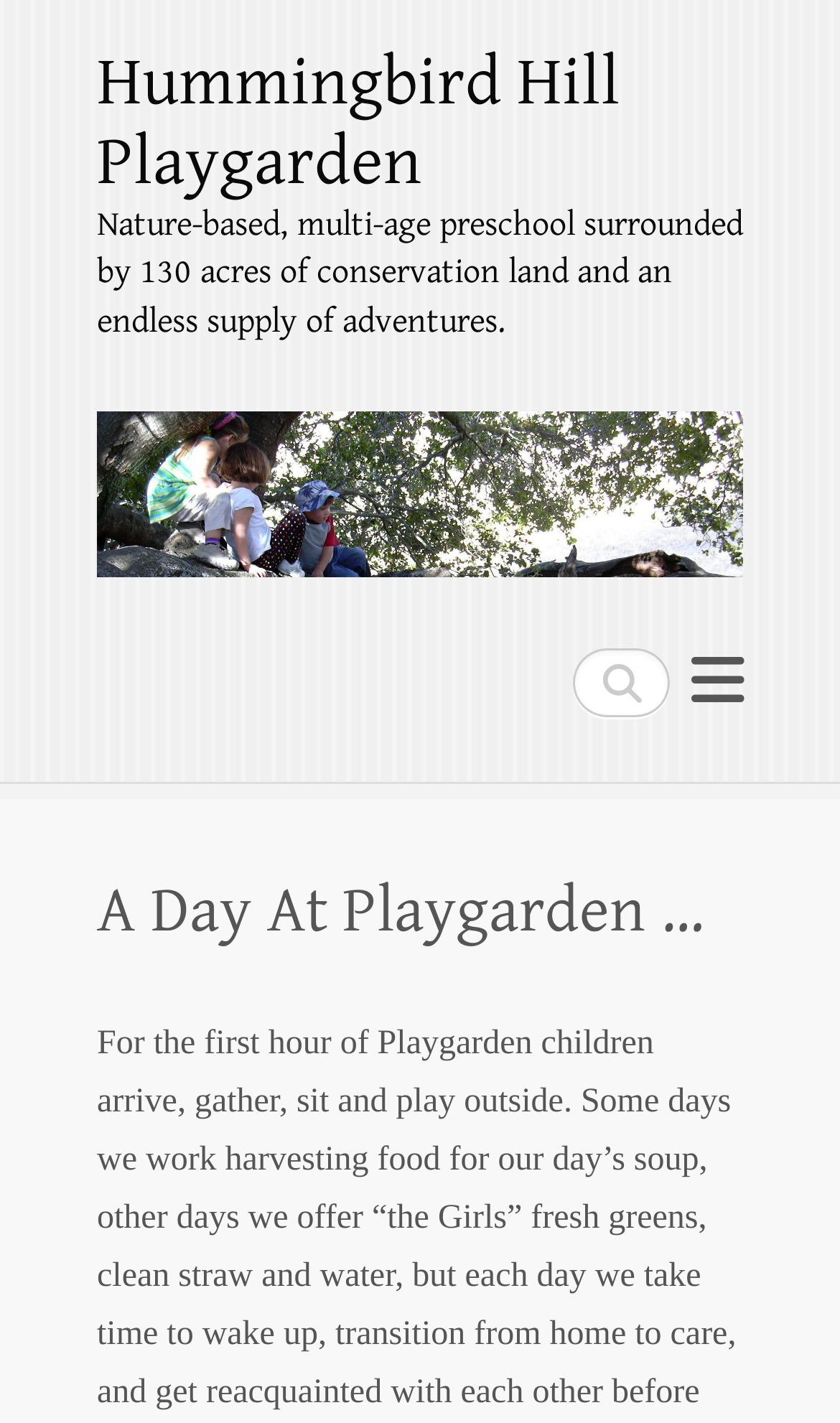Answer this question using a single word or a brief phrase:
What is the environment surrounding the preschool?

130 acres of conservation land